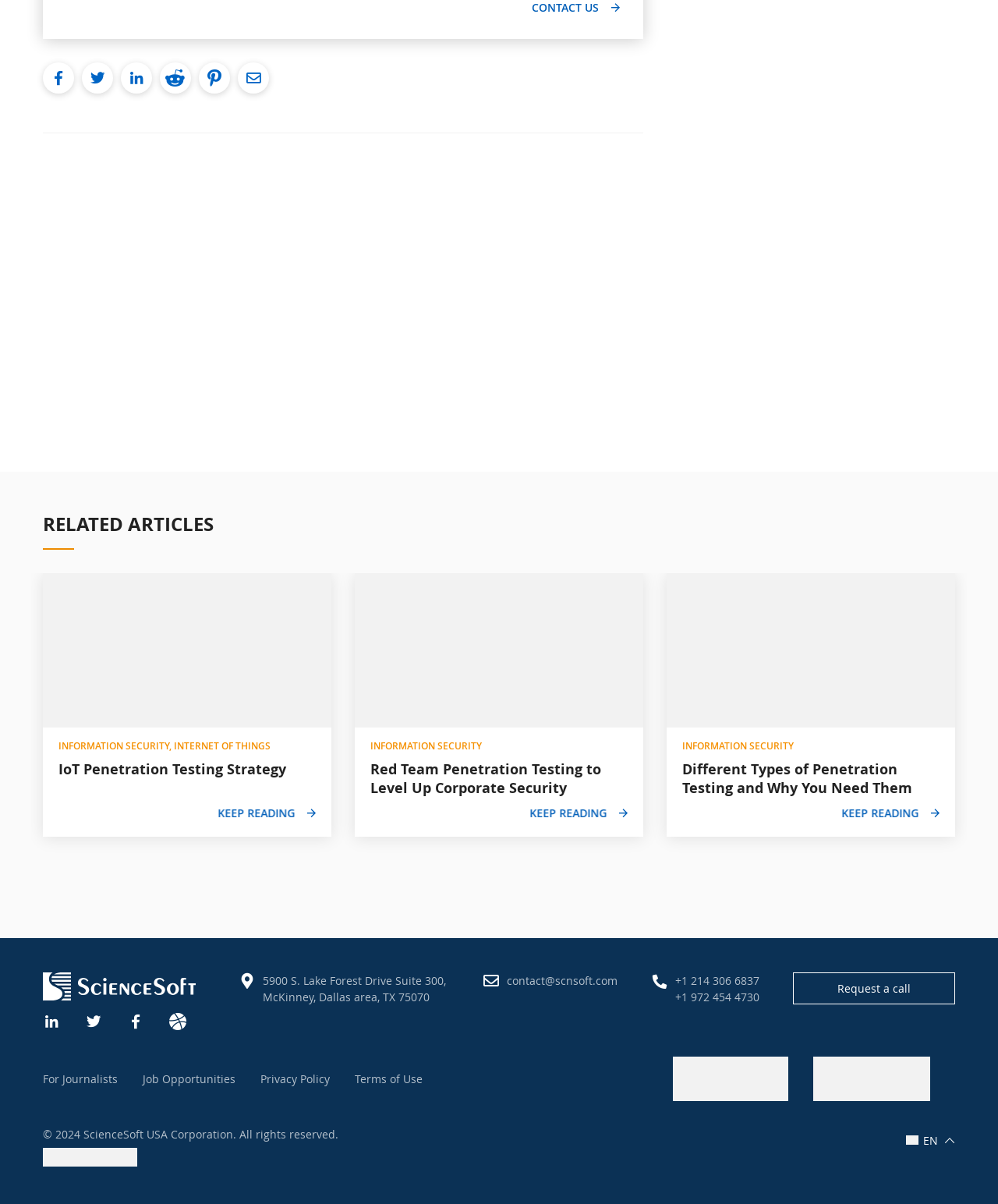Please determine the bounding box coordinates of the section I need to click to accomplish this instruction: "View the LinkedIn profile".

[0.043, 0.841, 0.062, 0.857]